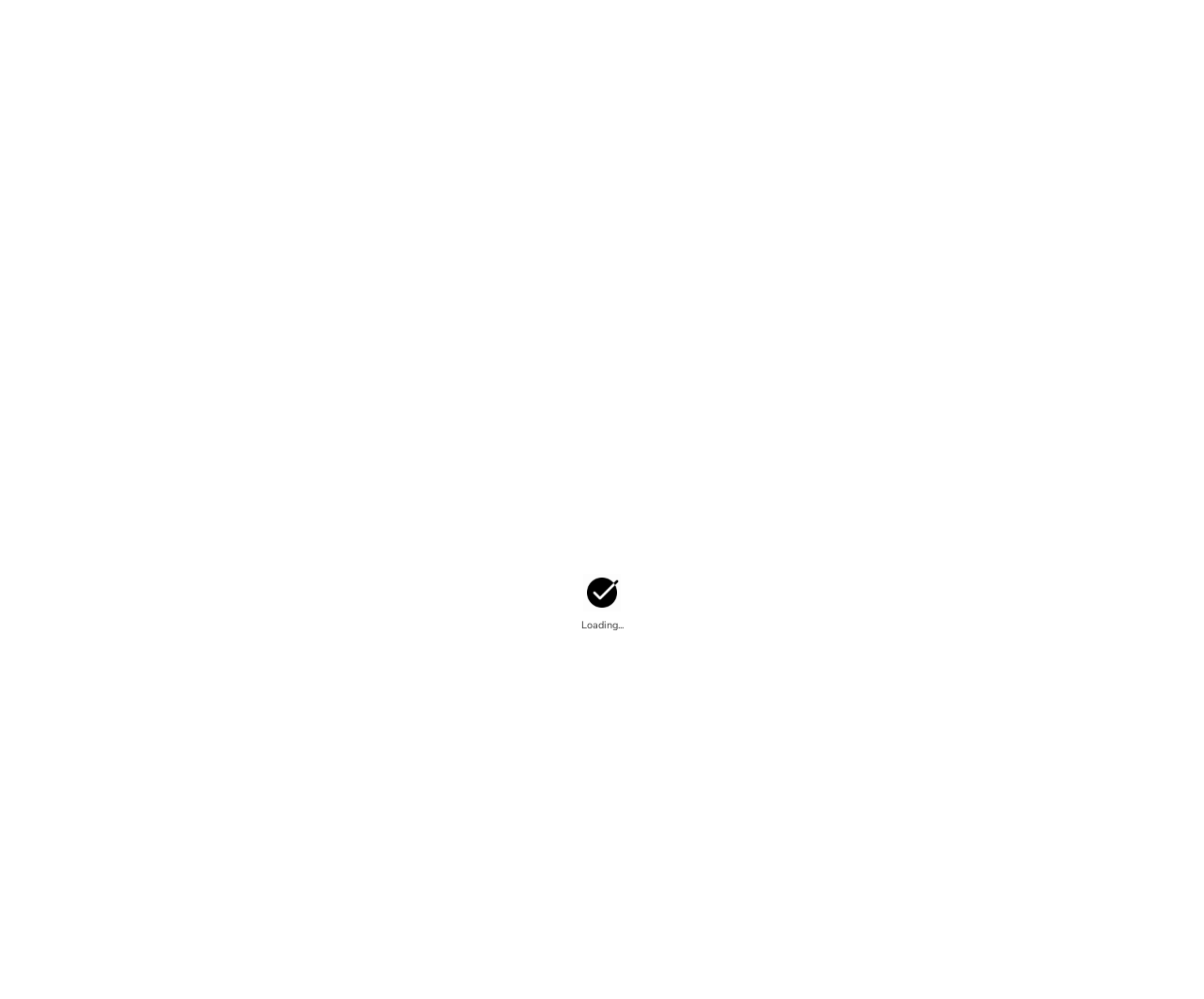Identify the coordinates of the bounding box for the element described below: "0Cart". Return the coordinates as four float numbers between 0 and 1: [left, top, right, bottom].

[0.939, 0.039, 0.961, 0.065]